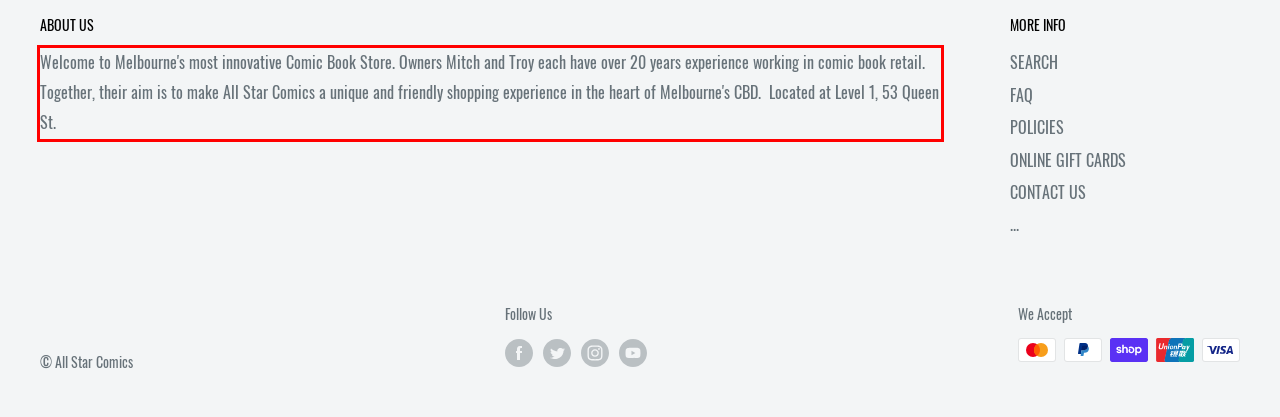Look at the webpage screenshot and recognize the text inside the red bounding box.

Welcome to Melbourne's most innovative Comic Book Store. Owners Mitch and Troy each have over 20 years experience working in comic book retail. Together, their aim is to make All Star Comics a unique and friendly shopping experience in the heart of Melbourne's CBD. Located at Level 1, 53 Queen St.